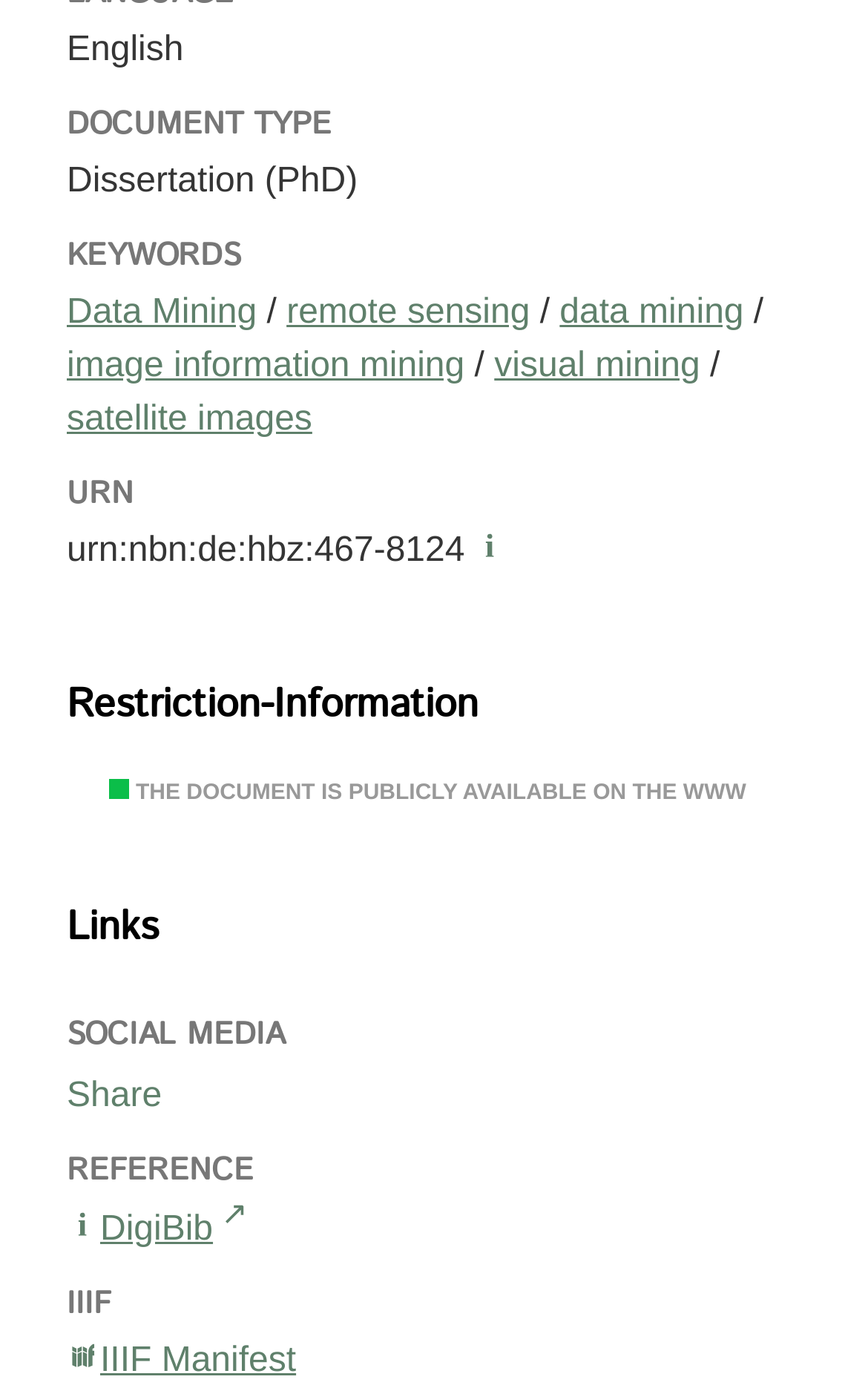Reply to the question with a single word or phrase:
How many keywords are listed?

5